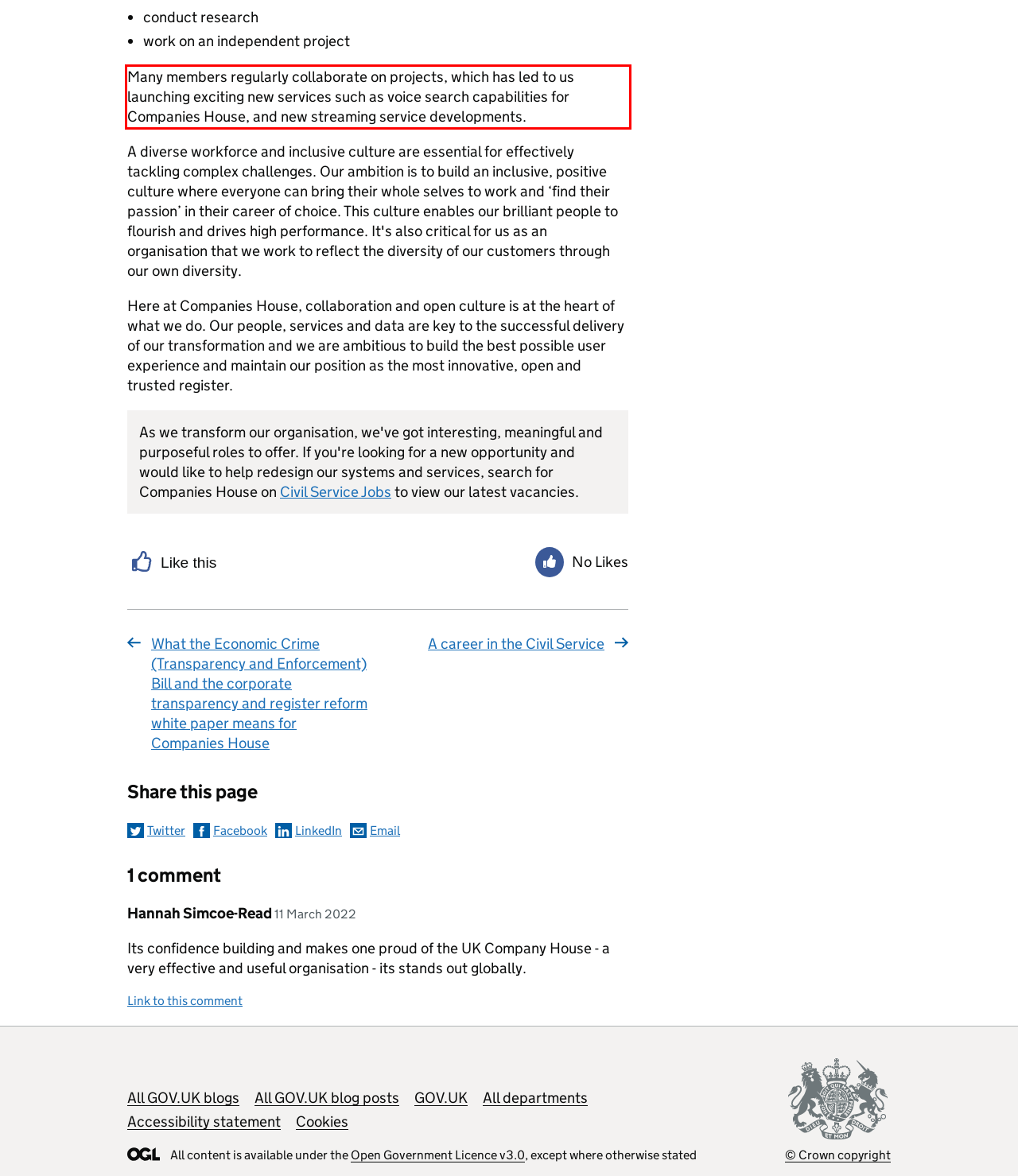Using the webpage screenshot, recognize and capture the text within the red bounding box.

Many members regularly collaborate on projects, which has led to us launching exciting new services such as voice search capabilities for Companies House, and new streaming service developments.